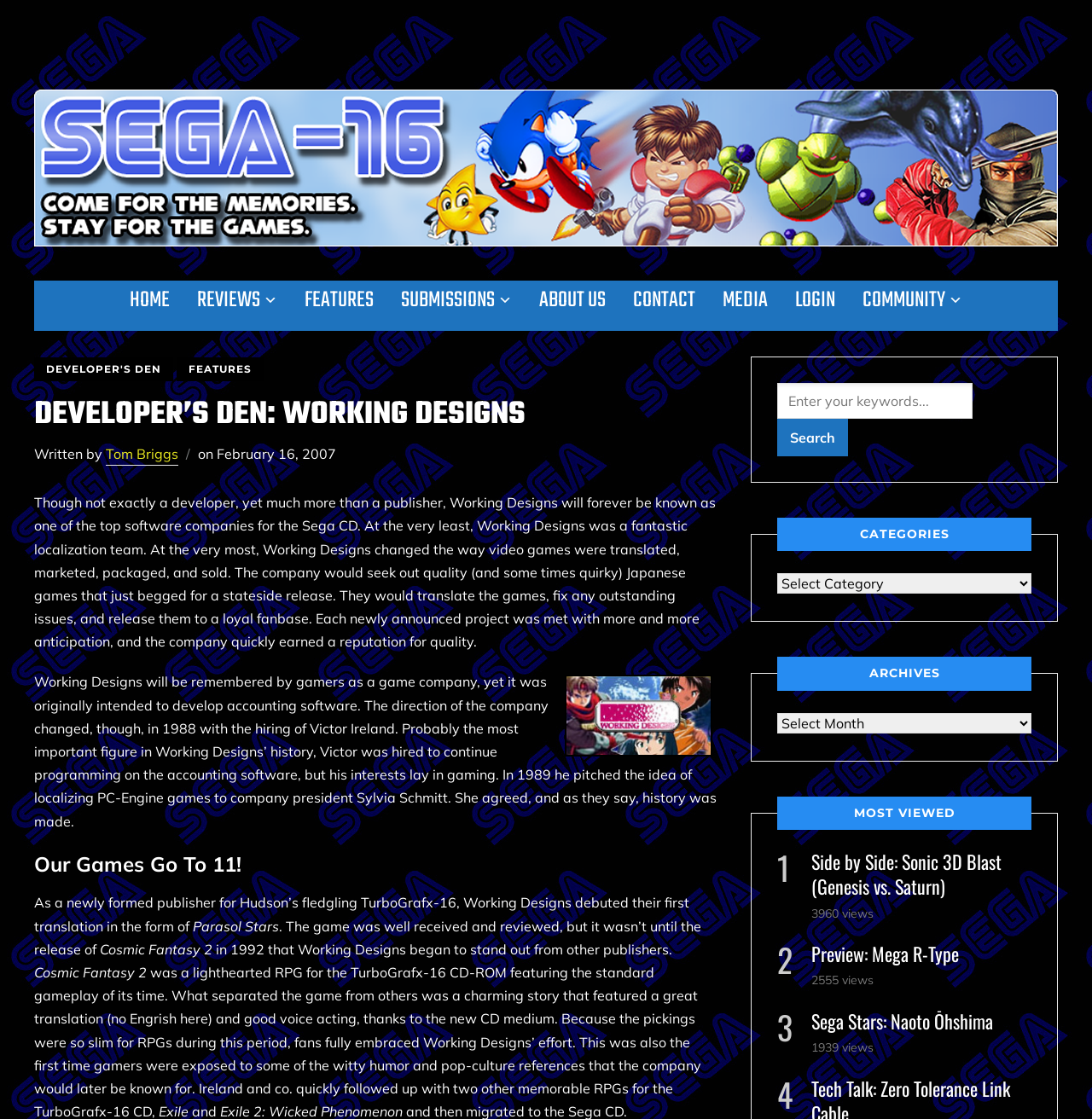Pinpoint the bounding box coordinates of the clickable element to carry out the following instruction: "View the Side by Side: Sonic 3D Blast article."

[0.743, 0.758, 0.917, 0.804]